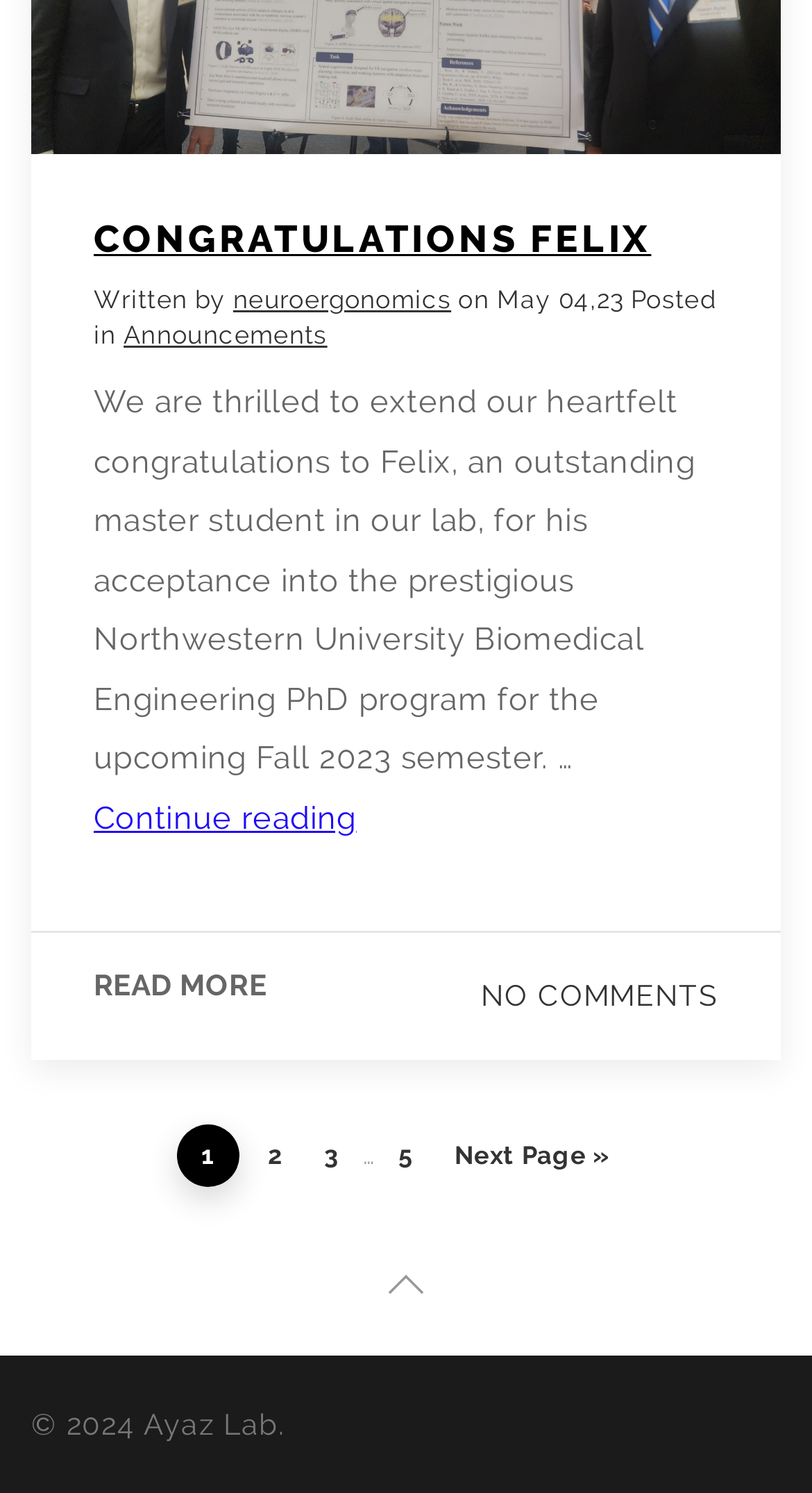Who is the author of the article?
Respond to the question with a single word or phrase according to the image.

neuroergonomics